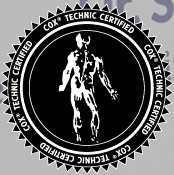What does the certification imply about the practice?
Using the image, respond with a single word or phrase.

Adherence to specific standards